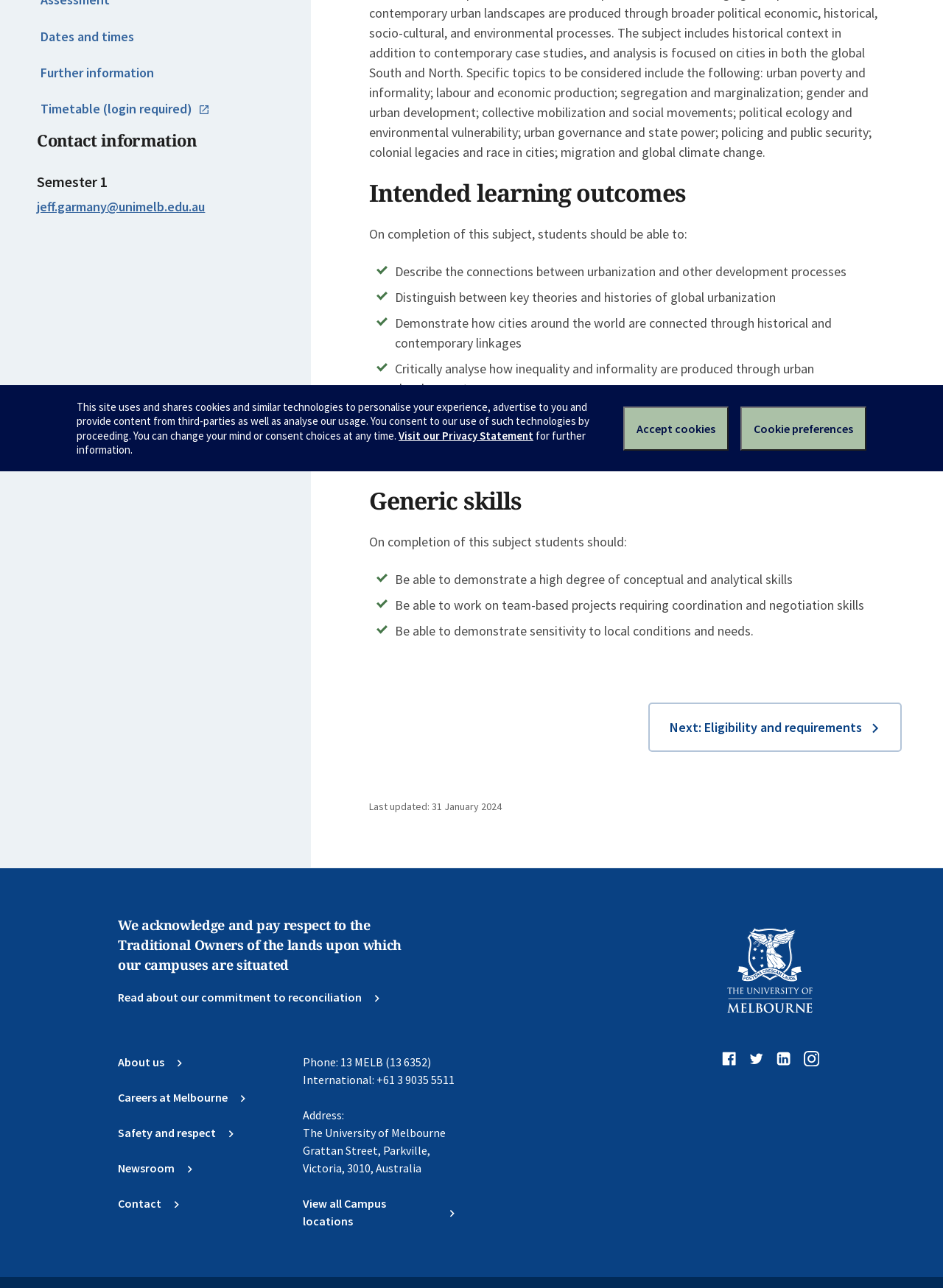Please find the bounding box coordinates (top-left x, top-left y, bottom-right x, bottom-right y) in the screenshot for the UI element described as follows: Careers at Melbourne Chevron-right

[0.125, 0.845, 0.261, 0.859]